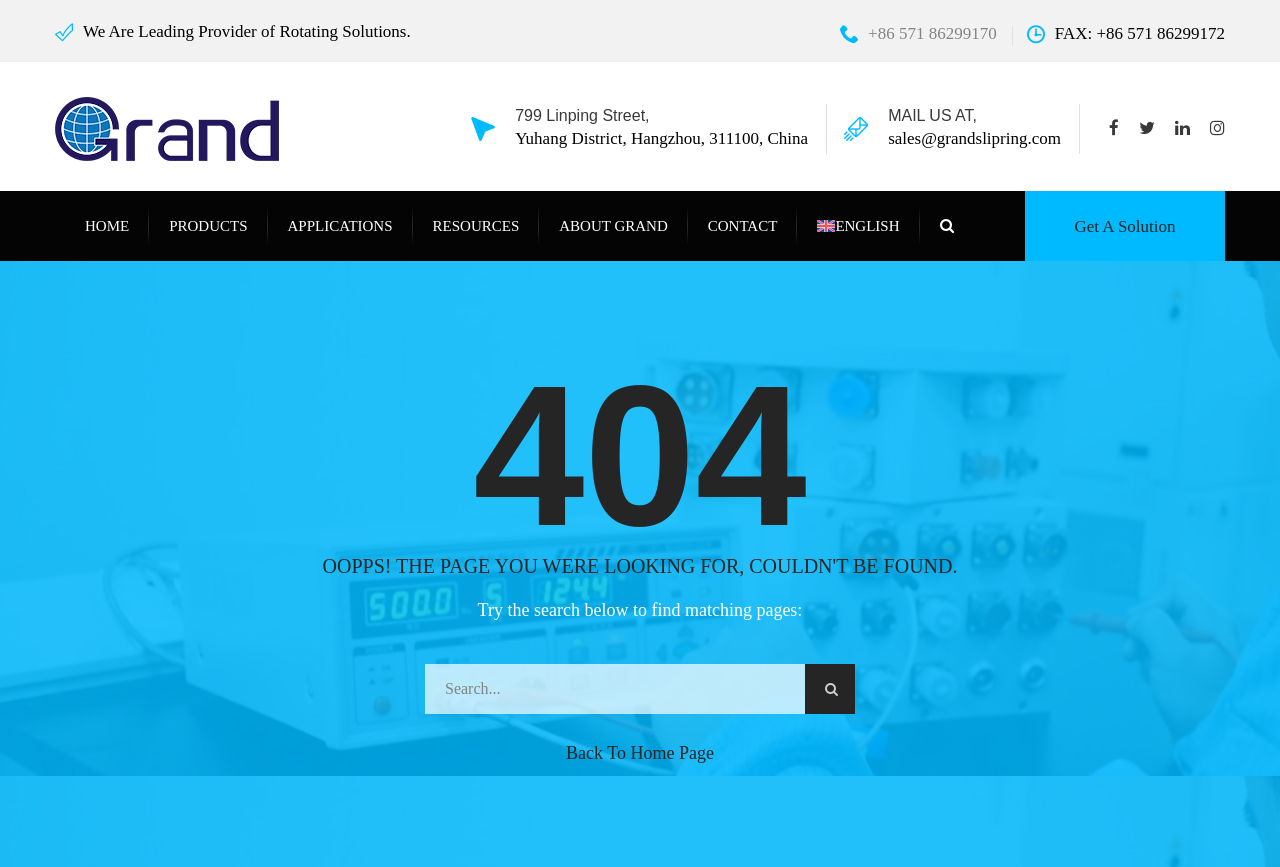Specify the bounding box coordinates of the area that needs to be clicked to achieve the following instruction: "Go to the CONTACT page".

[0.553, 0.247, 0.607, 0.275]